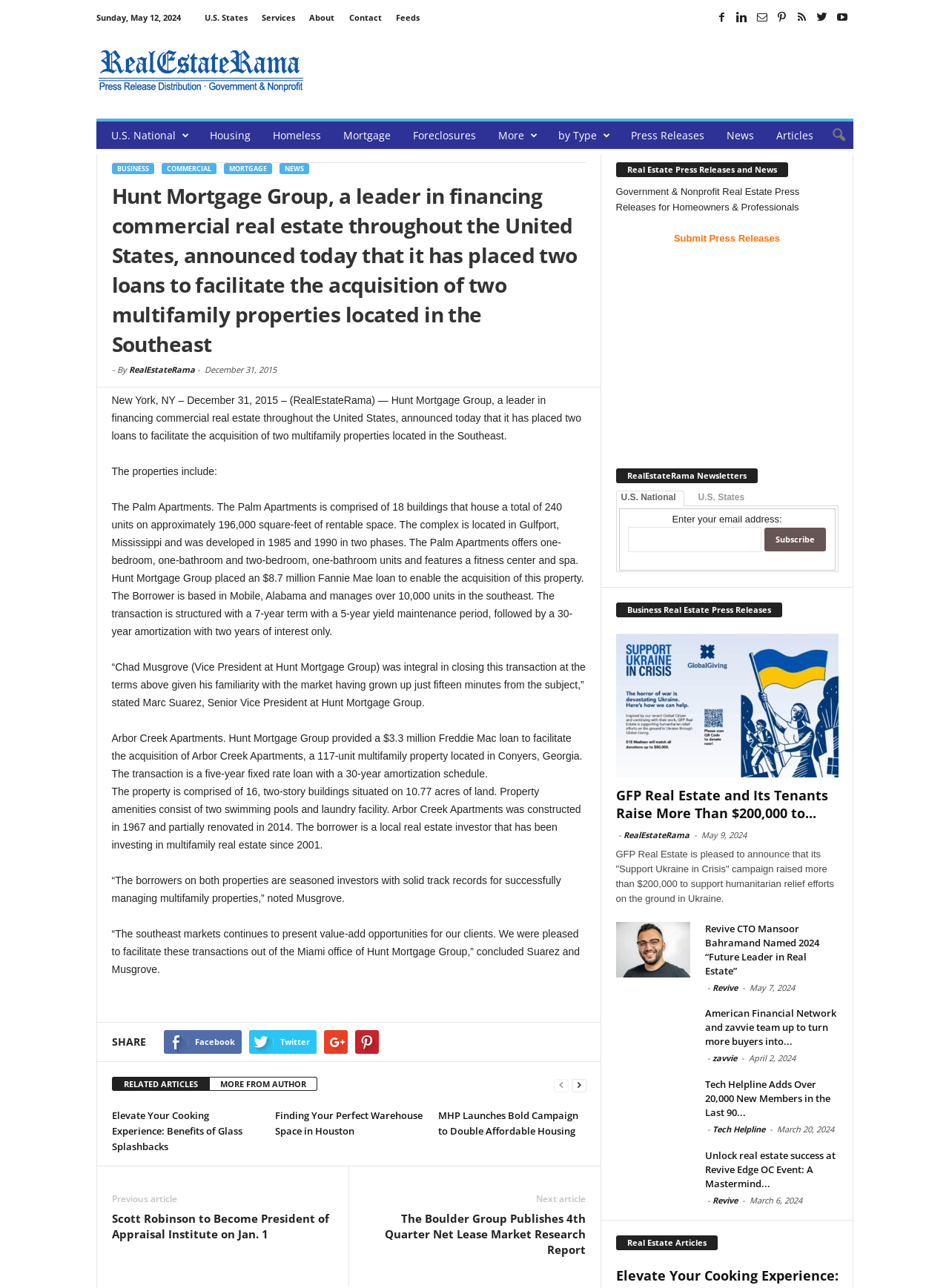Locate the bounding box coordinates of the item that should be clicked to fulfill the instruction: "Click the Previous button".

None